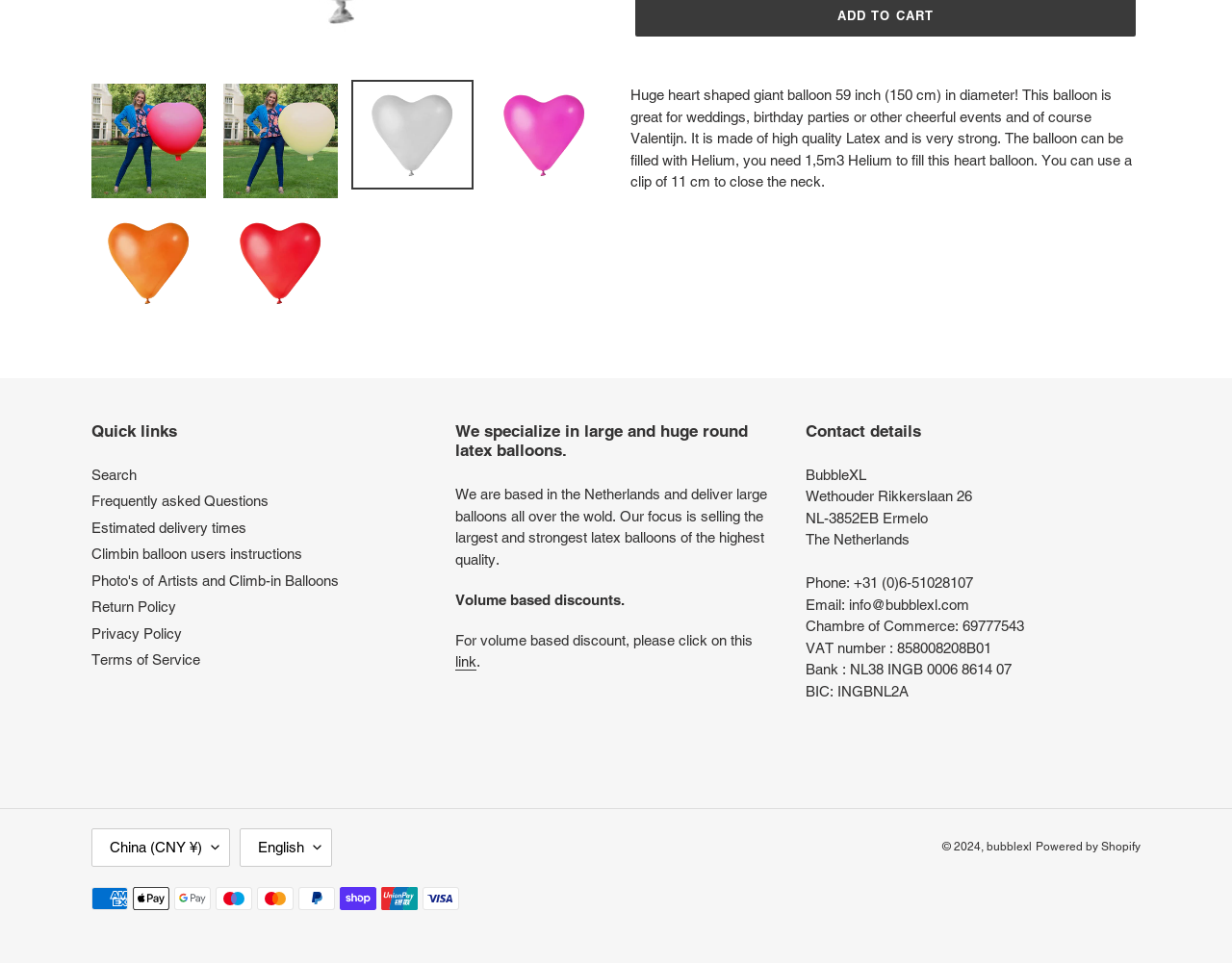Identify the bounding box of the UI component described as: "aria-describedby="a11y-external-message"".

[0.392, 0.082, 0.491, 0.196]